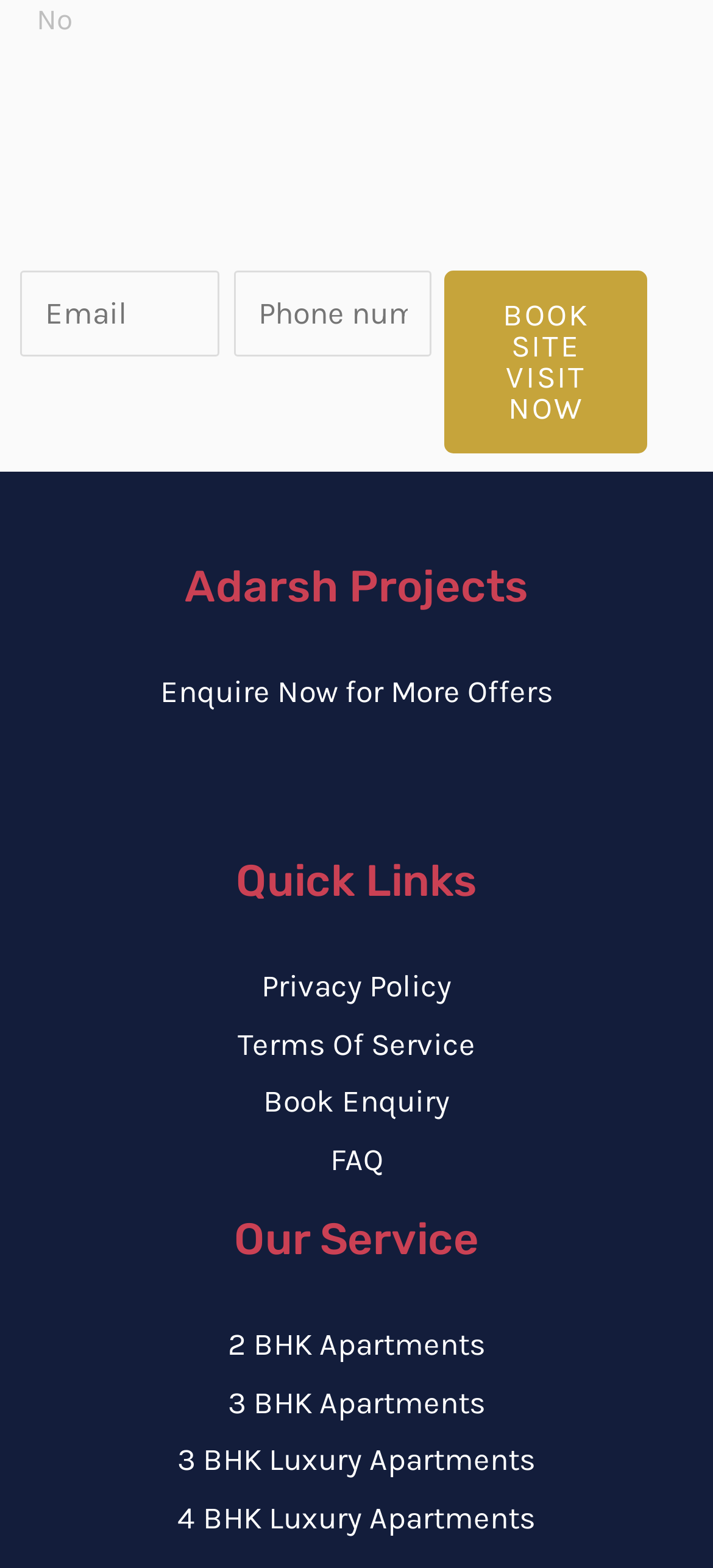Observe the image and answer the following question in detail: How many footer widgets are present on the webpage?

There are three footer widgets present on the webpage, namely 'Footer Widget 4', 'Footer Widget 1', and 'Footer Widget 2', which can be identified by their respective headings and content.